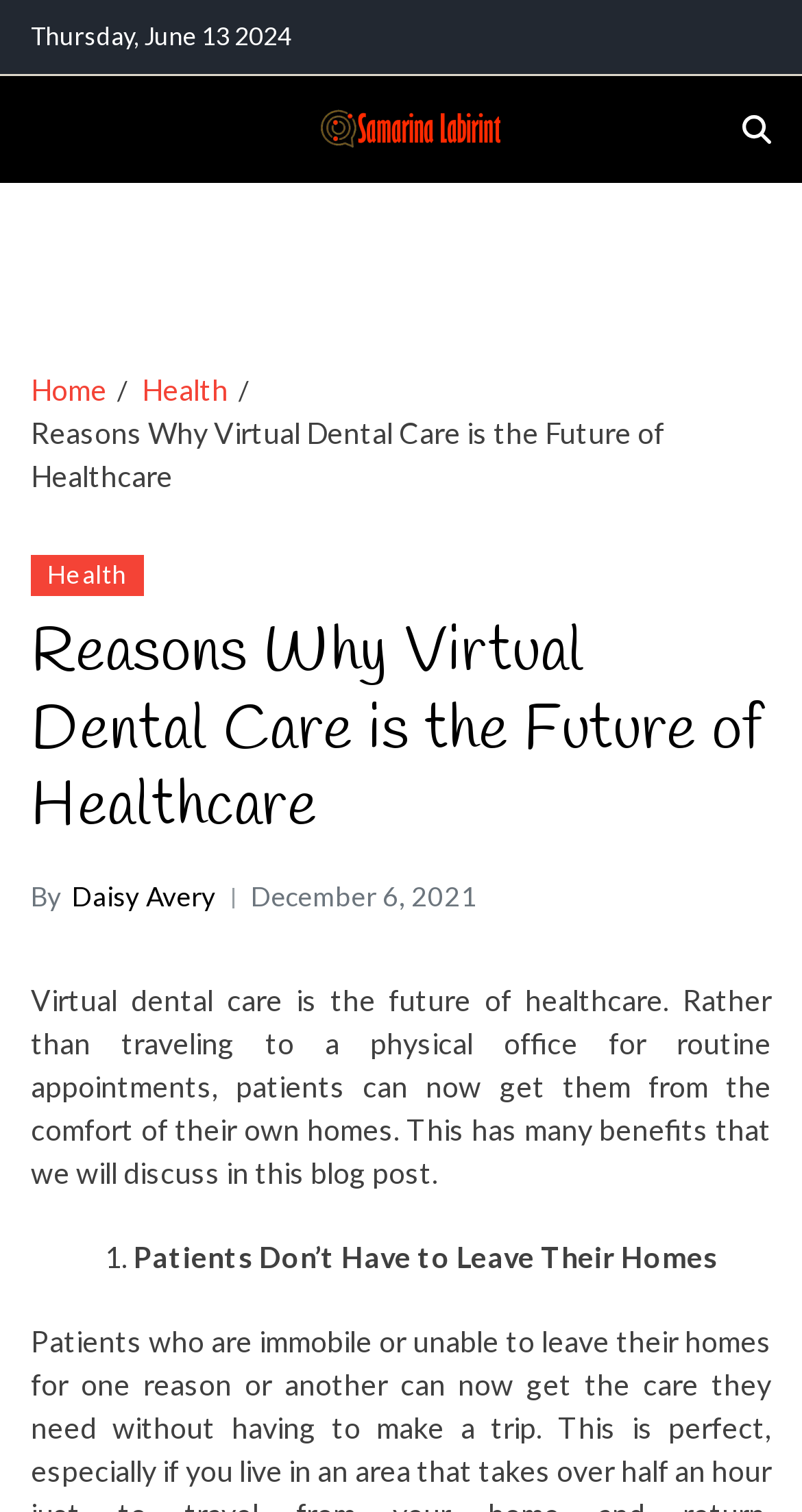Kindly provide the bounding box coordinates of the section you need to click on to fulfill the given instruction: "Visit 'Gallery'".

None